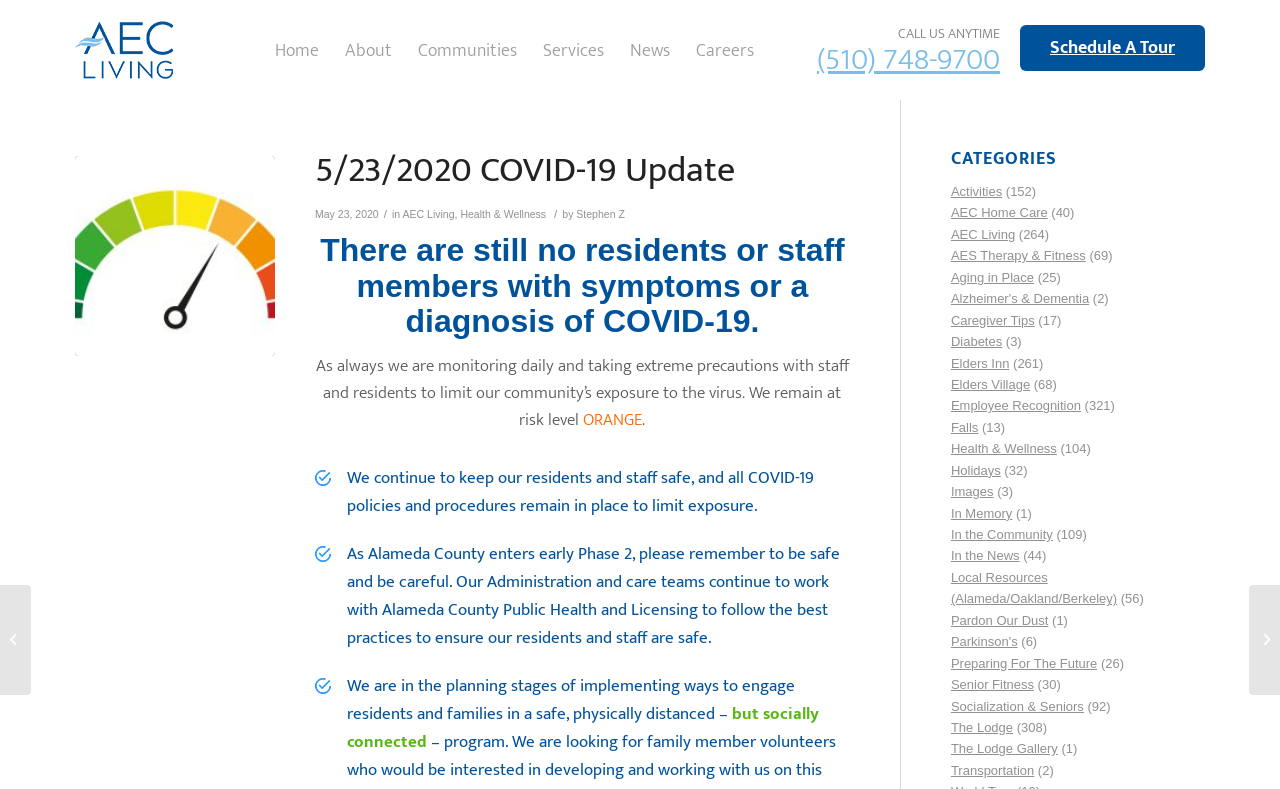What is the author of the COVID-19 update?
Carefully analyze the image and provide a thorough answer to the question.

The answer can be found in the paragraph that starts with '5/23/2020 COVID-19 Update', where the text mentions 'by Stephen Z'.